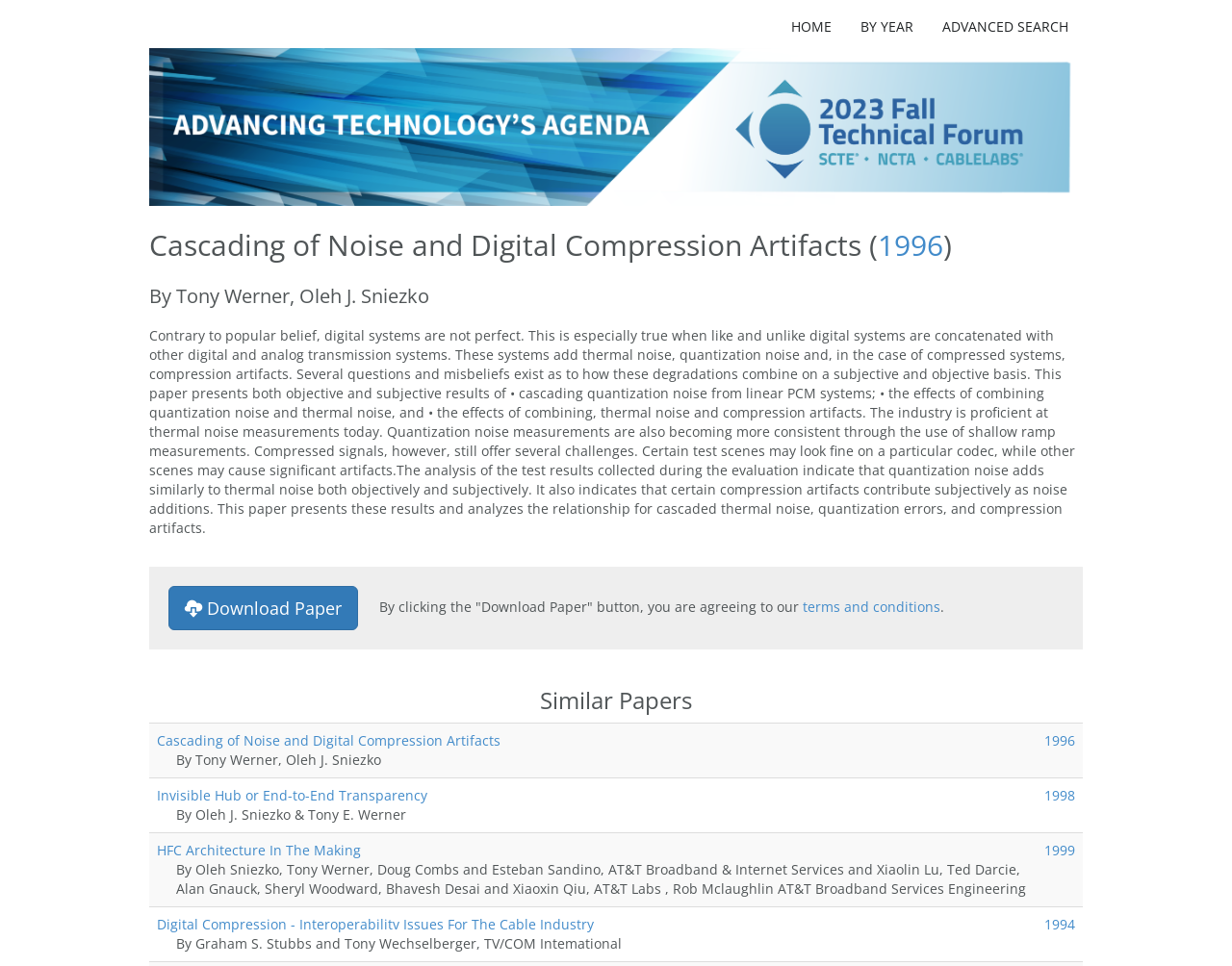Locate the coordinates of the bounding box for the clickable region that fulfills this instruction: "download the paper".

[0.137, 0.606, 0.291, 0.652]